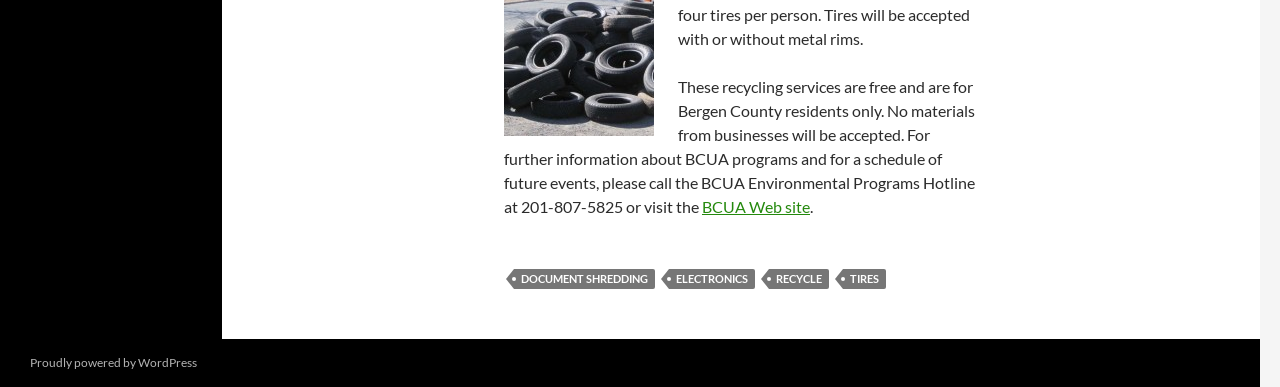Provide the bounding box coordinates for the UI element described in this sentence: "Proudly powered by WordPress". The coordinates should be four float values between 0 and 1, i.e., [left, top, right, bottom].

[0.023, 0.917, 0.154, 0.956]